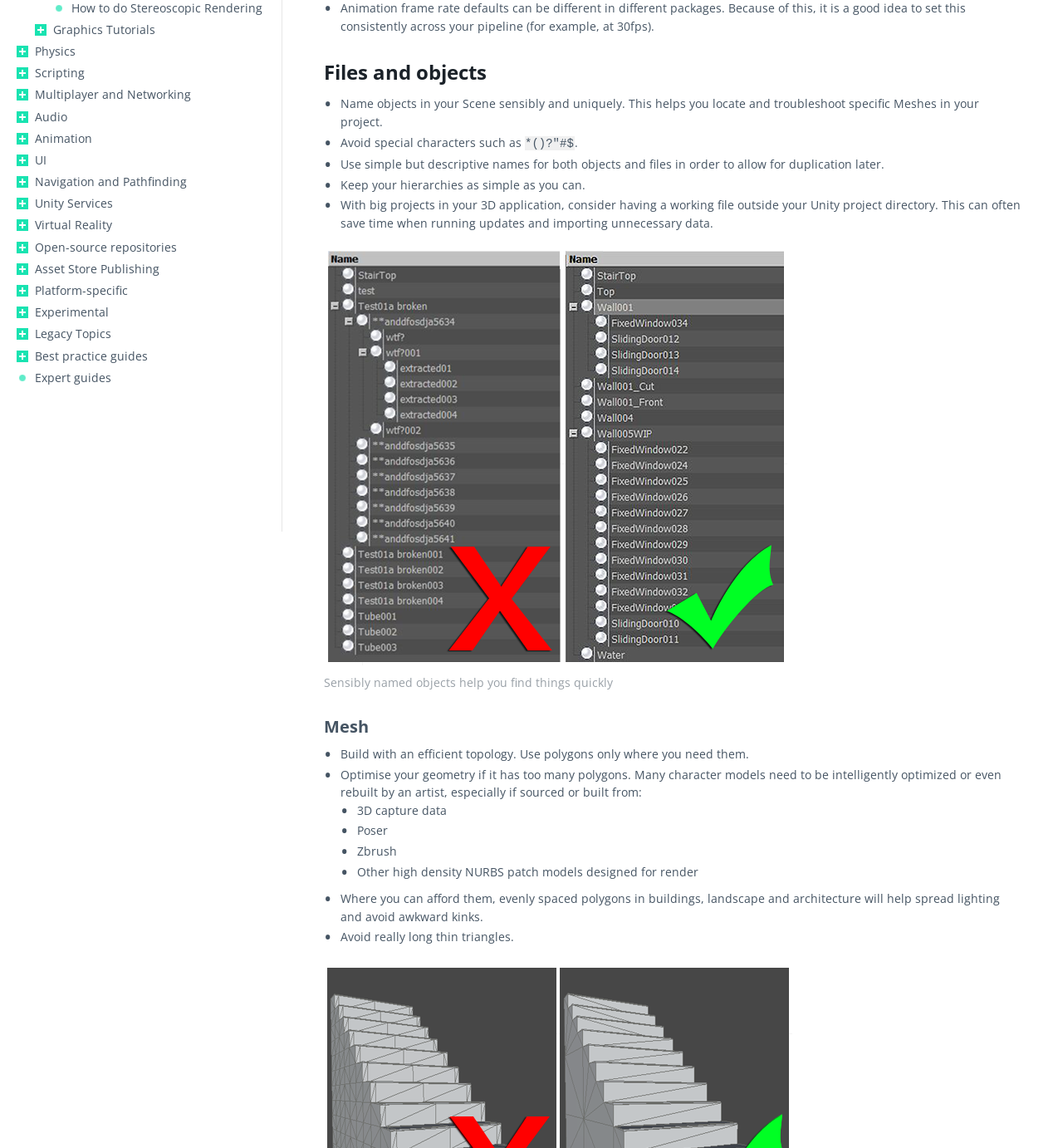Find the bounding box coordinates for the UI element whose description is: "Audio". The coordinates should be four float numbers between 0 and 1, in the format [left, top, right, bottom].

[0.033, 0.095, 0.249, 0.108]